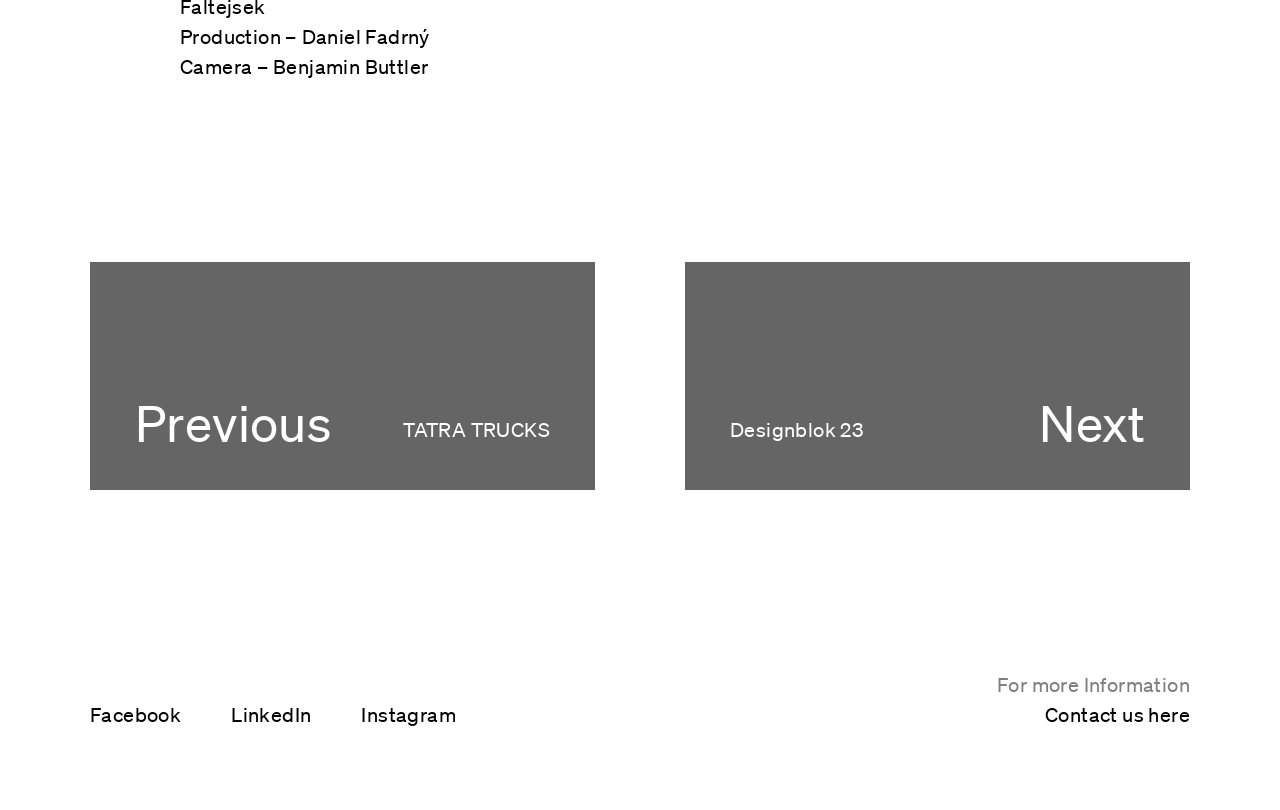What is the vertical position of the 'Designblok 23' link relative to the 'TATRA TRUCKS' link?
Based on the screenshot, provide a one-word or short-phrase response.

Below